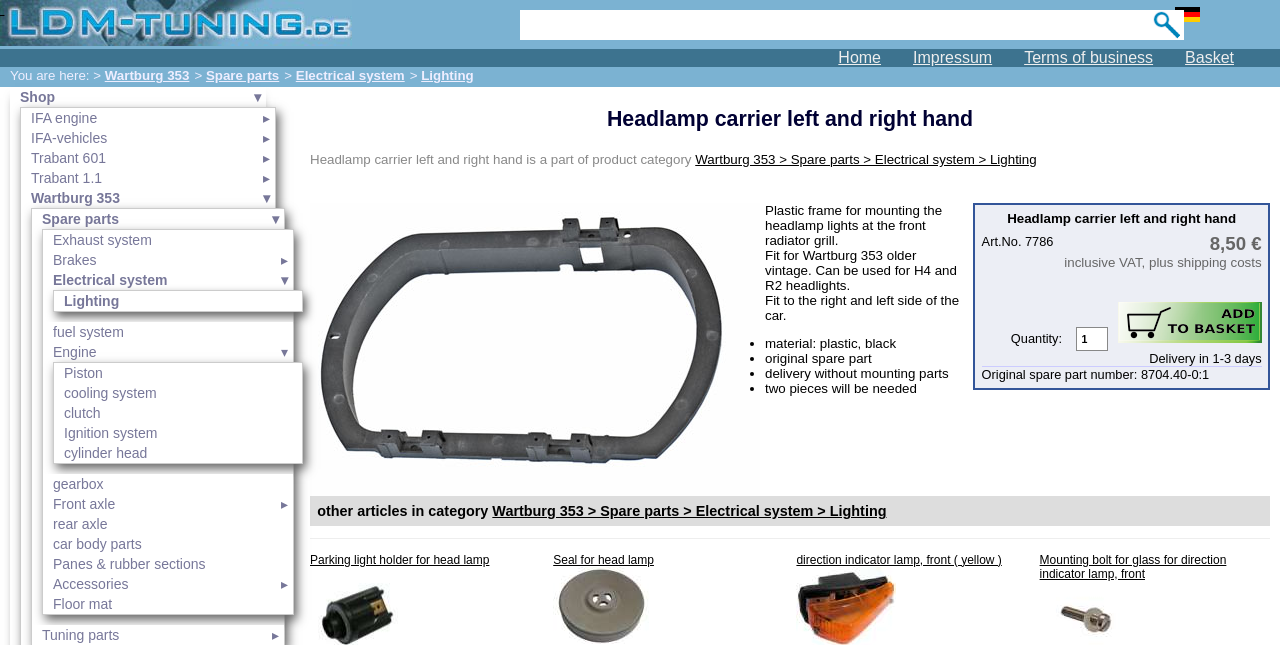What is the price of the headlamp carrier?
Please respond to the question with a detailed and thorough explanation.

The price of the headlamp carrier can be found in the product description section, where it is stated as '8,50 € inclusive VAT, plus shipping costs'.